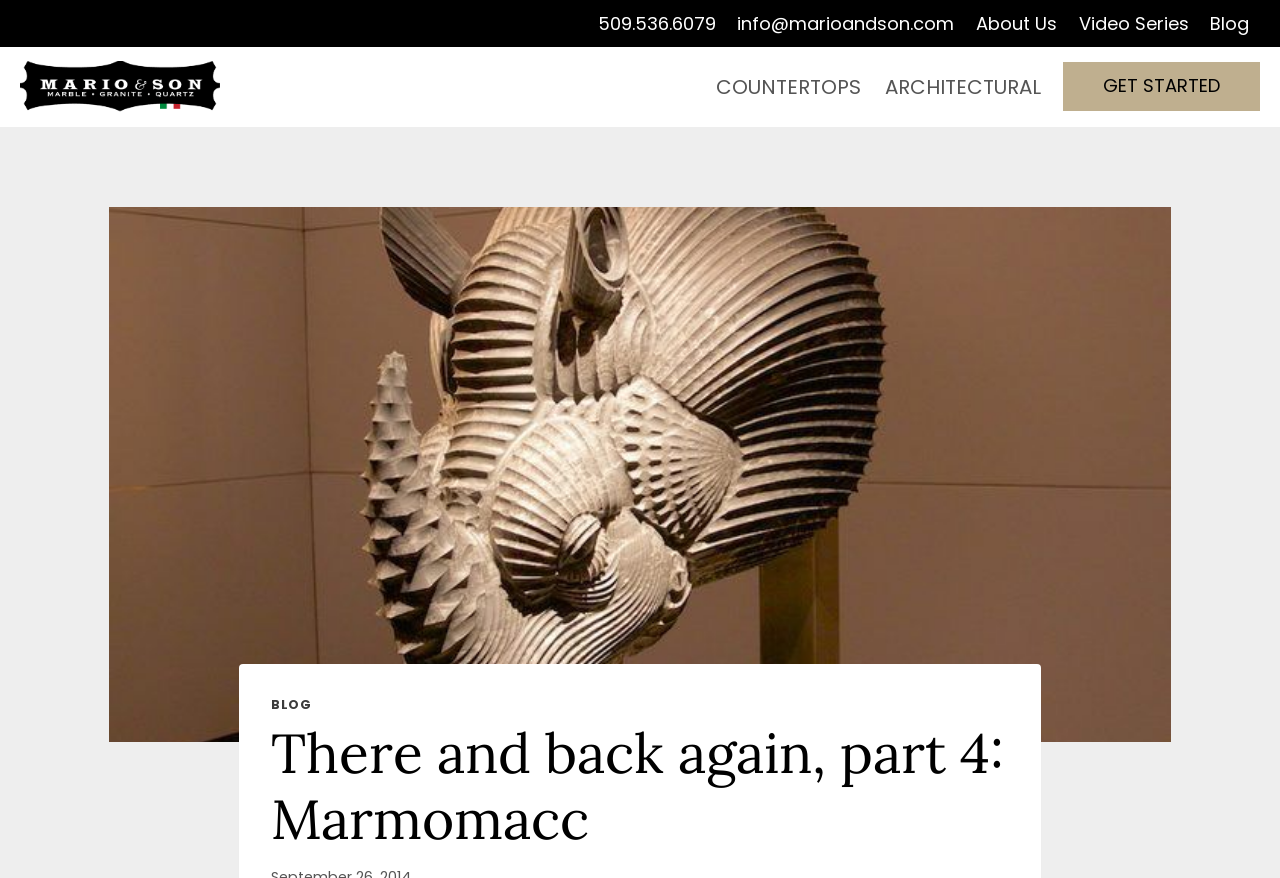How many links are in the secondary navigation?
Look at the image and respond with a one-word or short-phrase answer.

5